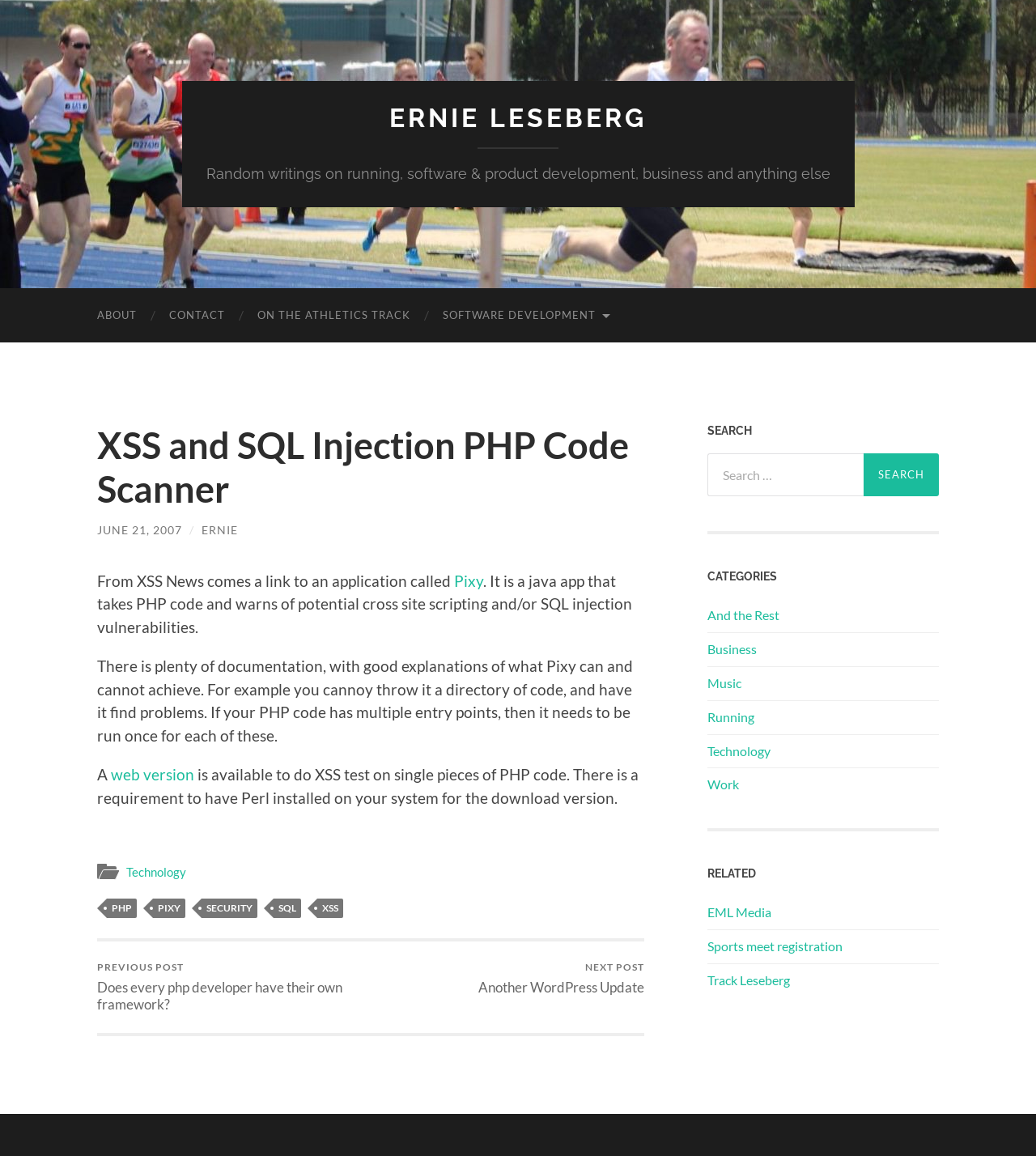Locate the bounding box coordinates of the region to be clicked to comply with the following instruction: "Click on the 'NEXT POST' link". The coordinates must be four float numbers between 0 and 1, in the form [left, top, right, bottom].

[0.462, 0.814, 0.622, 0.879]